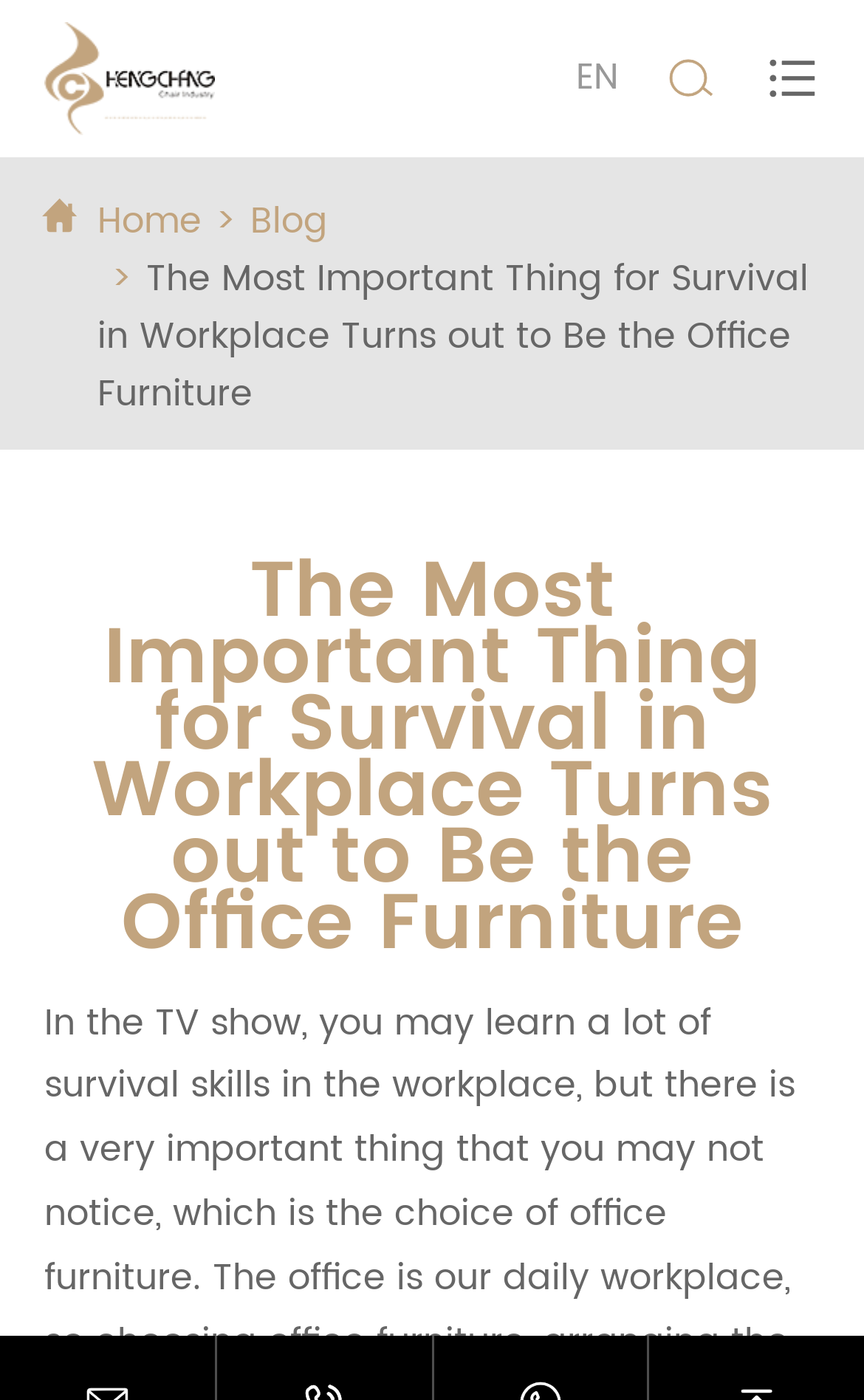How many icons are there in the top navigation bar?
Provide a detailed answer to the question using information from the image.

I counted the number of icons by looking at the elements with the texts '' and '' which are located at the top of the webpage. These elements are likely to be icons.